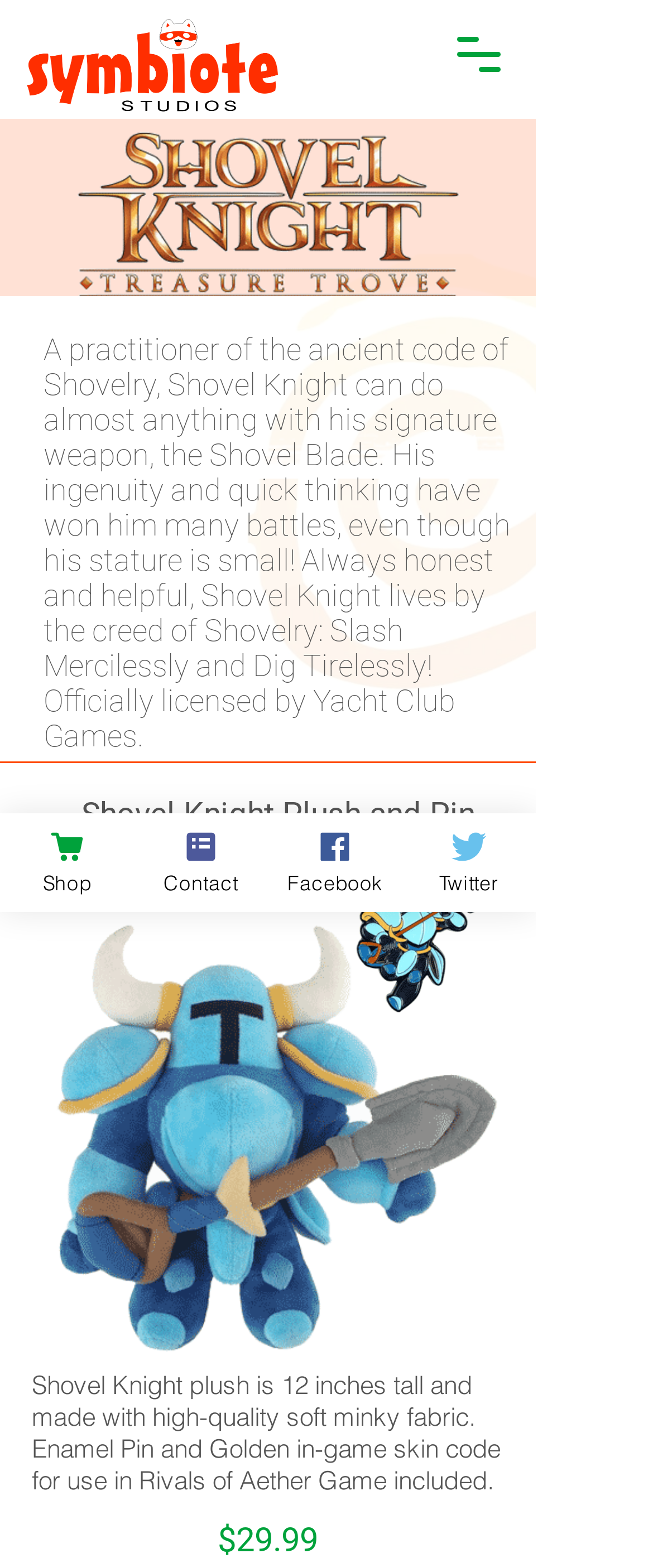What is the size of the Shovel Knight plush toy?
Kindly offer a detailed explanation using the data available in the image.

According to the webpage, the description of the Shovel Knight plush toy mentions that it is '12 inches tall and made with high-quality soft minky fabric'. This indicates that the plush toy is 12 inches tall.